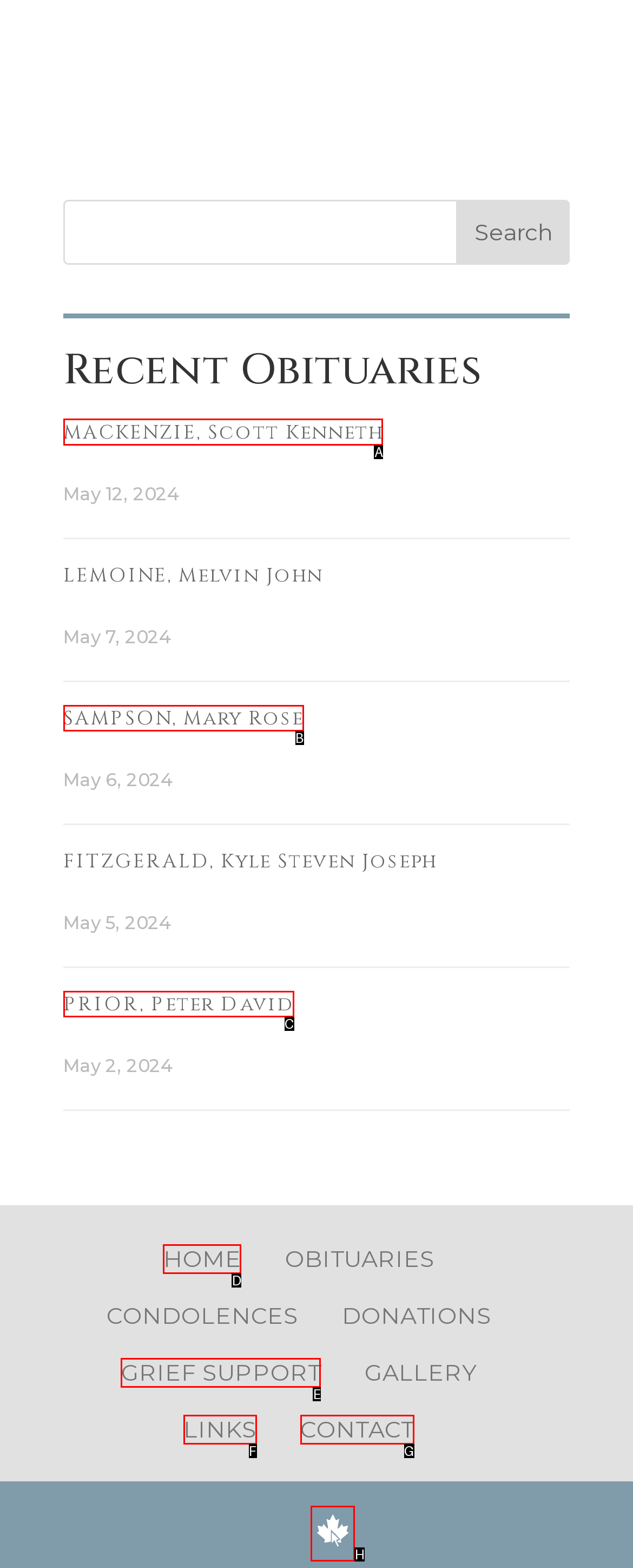Identify the letter of the correct UI element to fulfill the task: View recent obituary of MACKENZIE, Scott Kenneth from the given options in the screenshot.

A